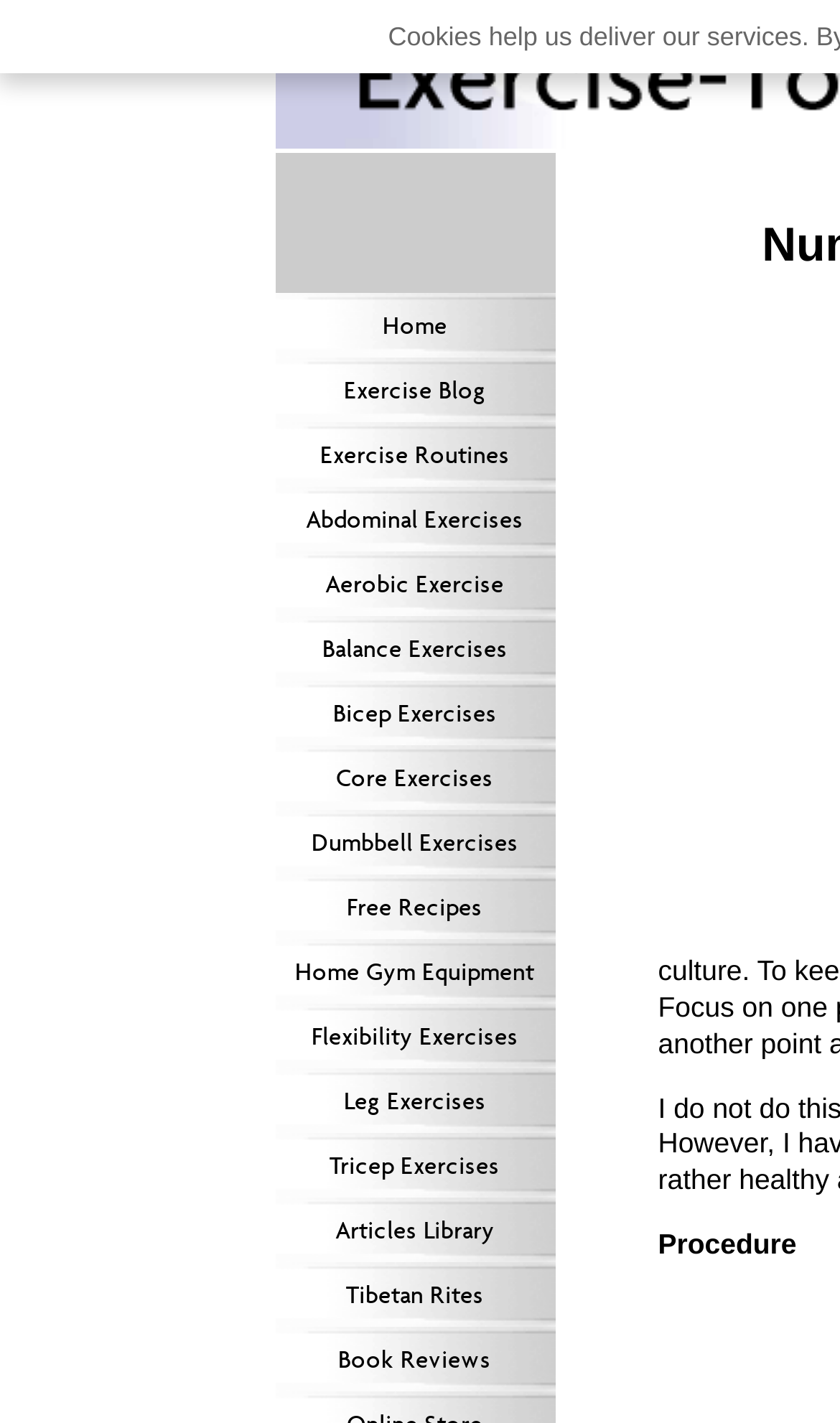Is there a section for articles on this website? Using the information from the screenshot, answer with a single word or phrase.

Yes